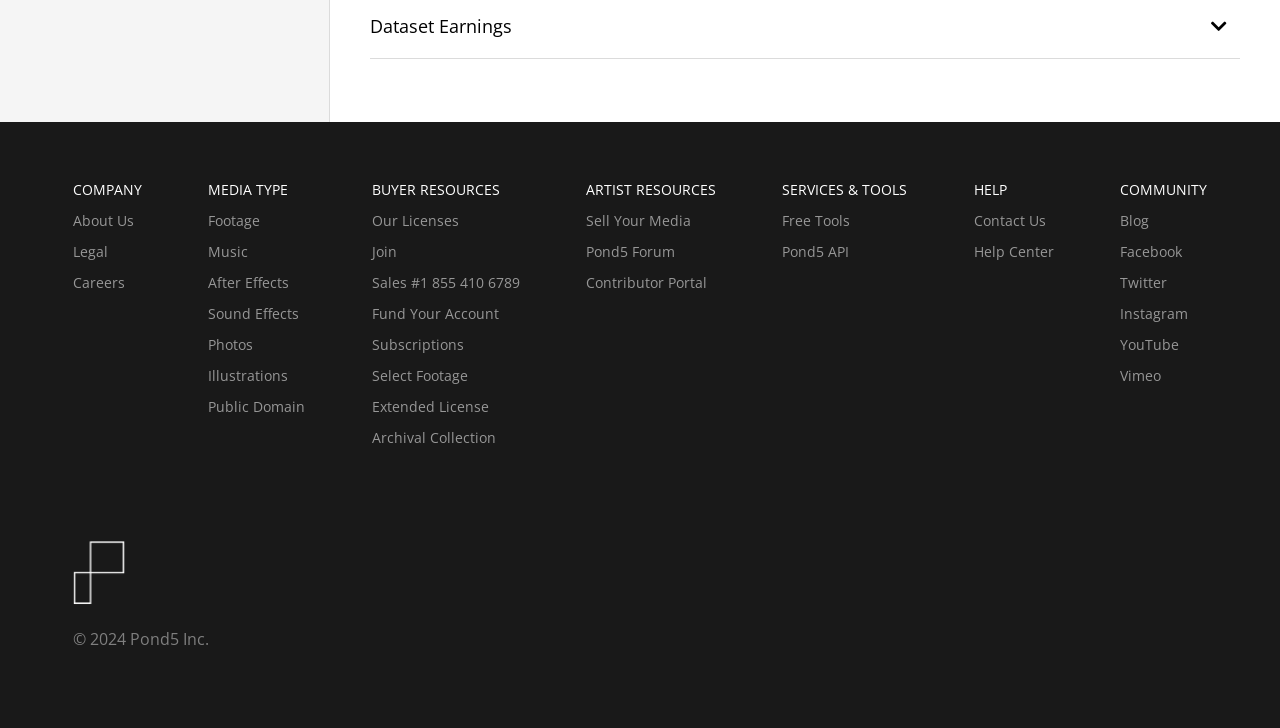Locate the bounding box coordinates of the area to click to fulfill this instruction: "Browse Footage". The bounding box should be presented as four float numbers between 0 and 1, in the order [left, top, right, bottom].

[0.163, 0.29, 0.239, 0.316]